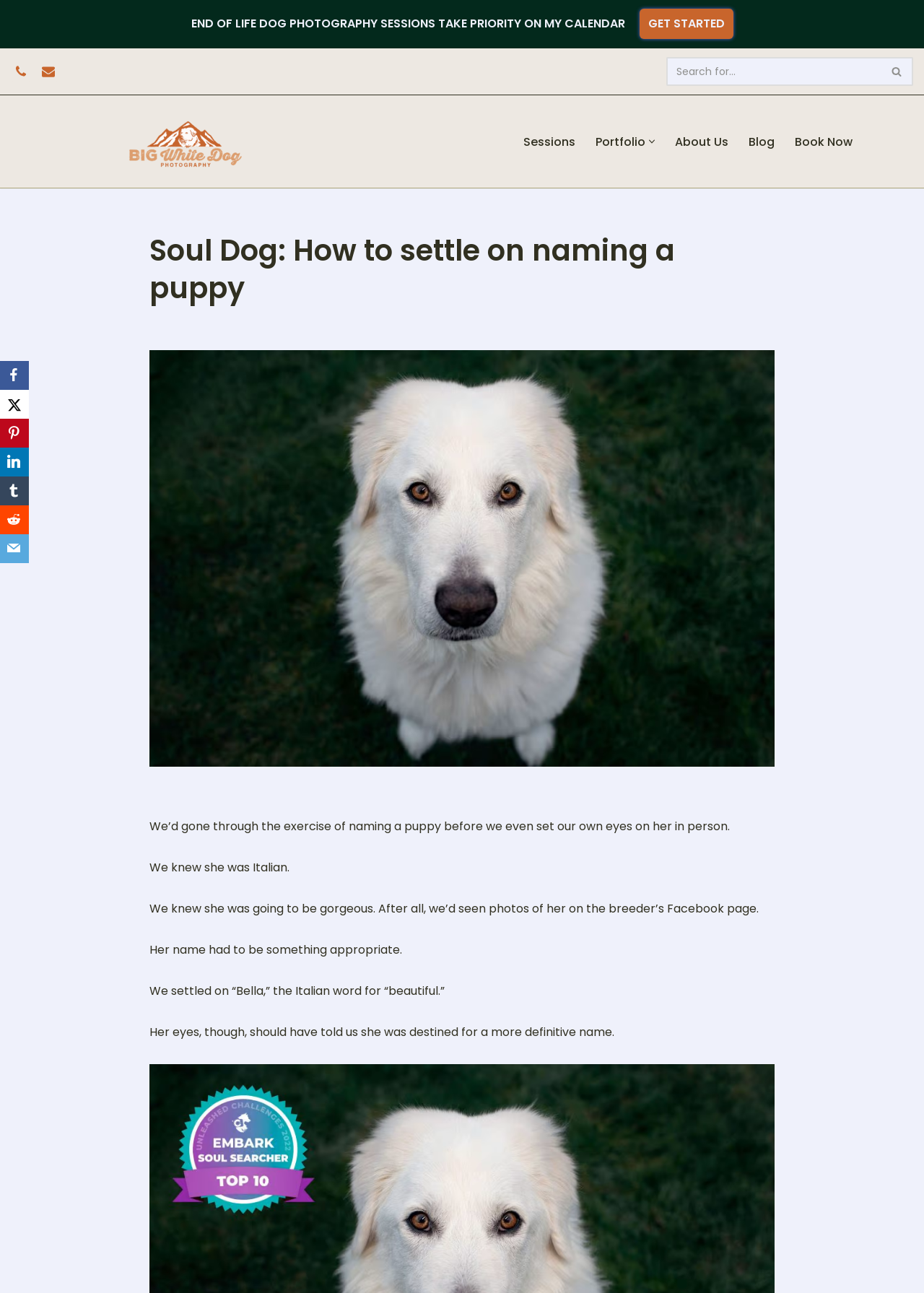Find and specify the bounding box coordinates that correspond to the clickable region for the instruction: "Go to the 'Donate' page".

None